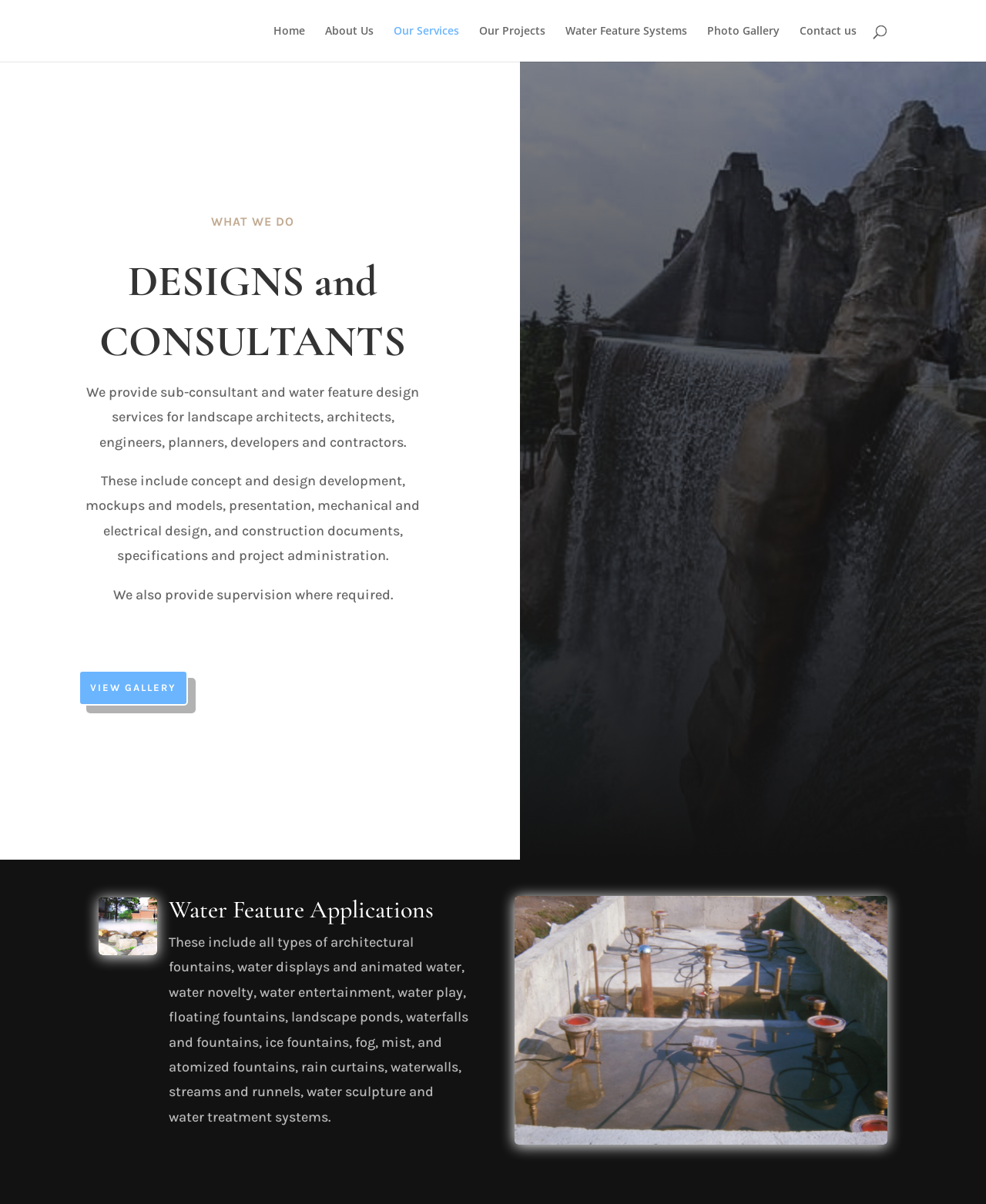Identify the bounding box of the HTML element described as: "Water Feature Systems".

[0.573, 0.021, 0.697, 0.051]